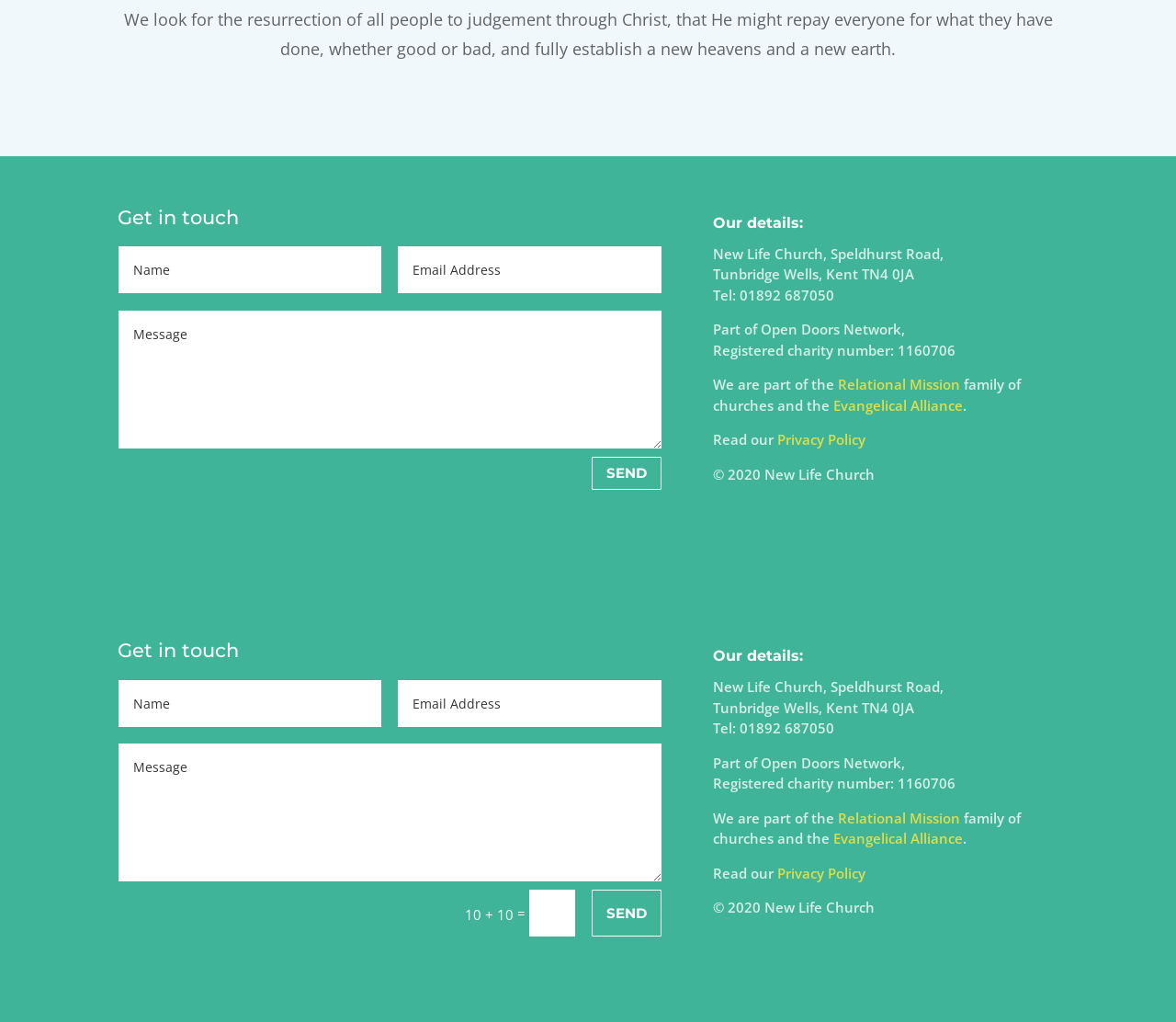What is the charity number of New Life Church?
Can you provide an in-depth and detailed response to the question?

The charity number of New Life Church can be found in the 'Our details:' section of the webpage, which lists the charity number as 1160706.